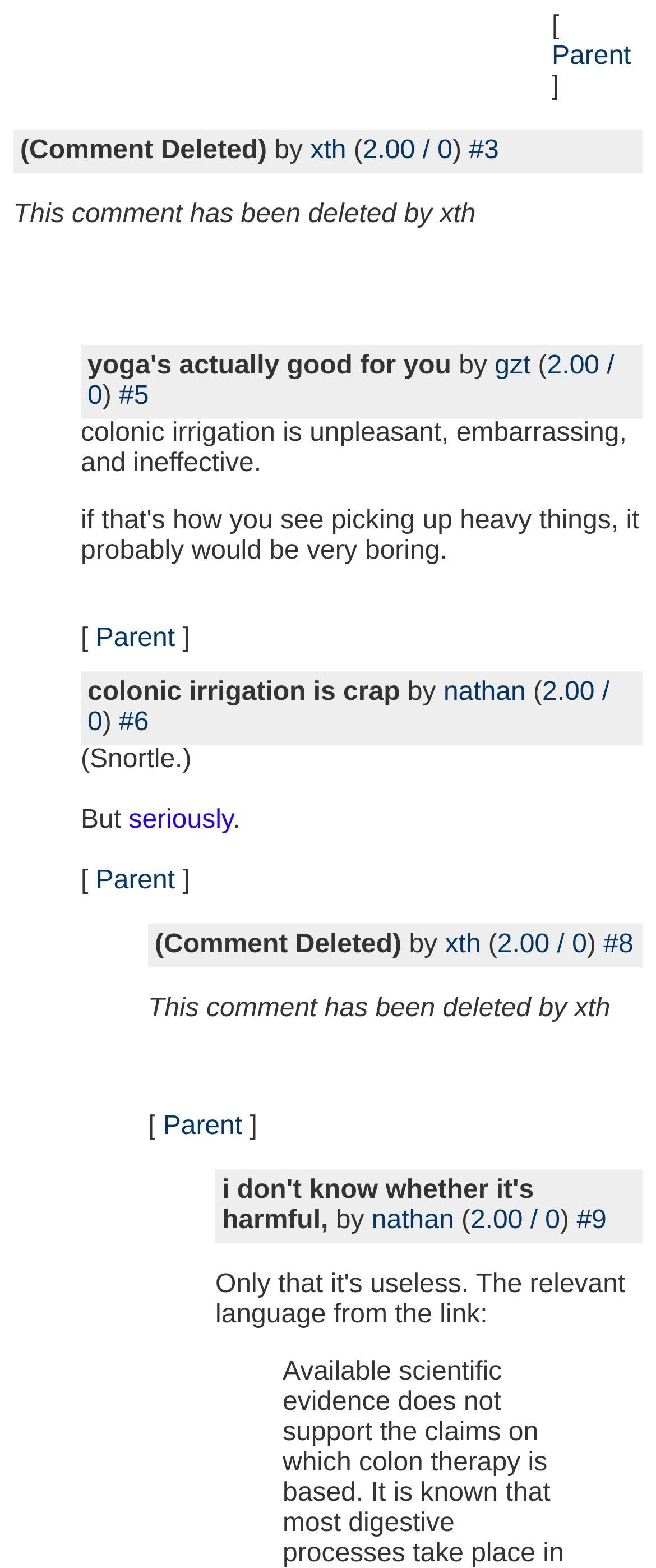How many comments are there in total?
Based on the image, respond with a single word or phrase.

9